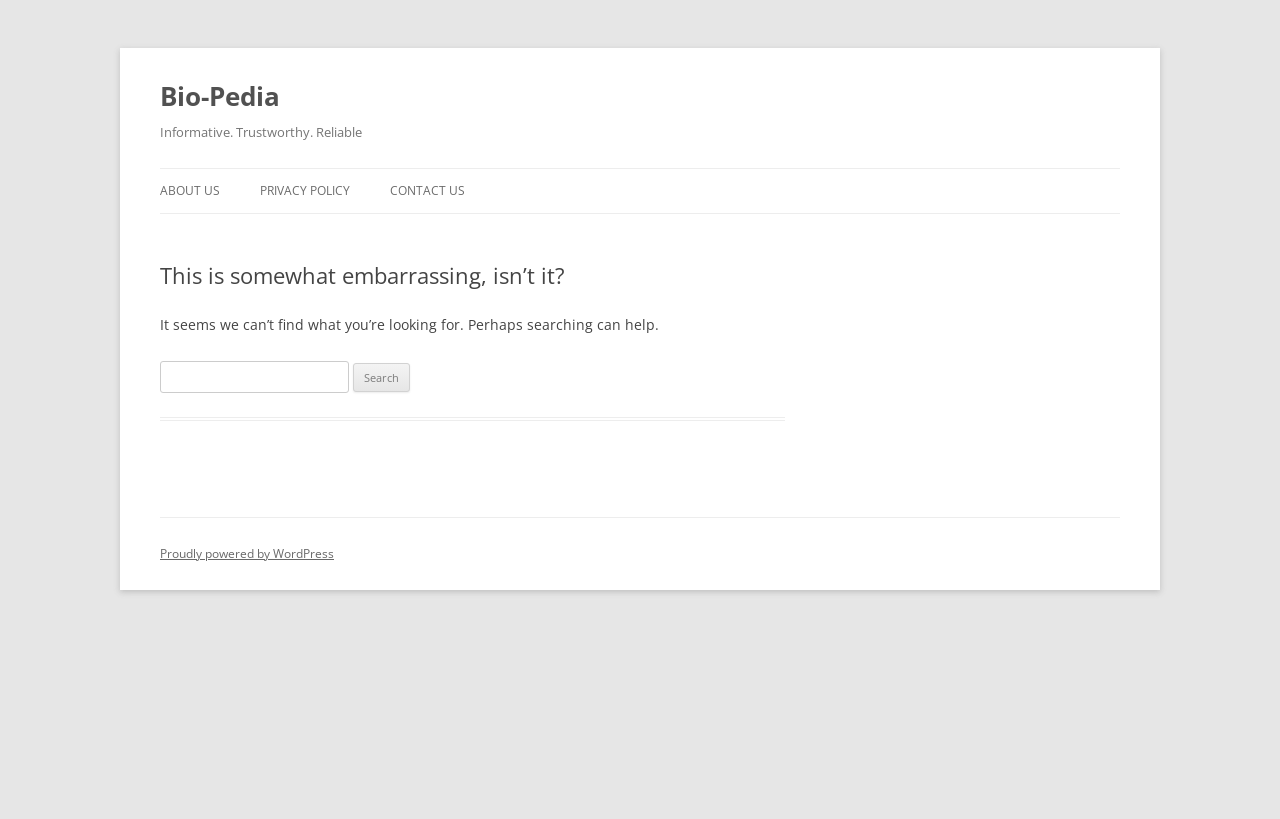Provide the bounding box coordinates, formatted as (top-left x, top-left y, bottom-right x, bottom-right y), with all values being floating point numbers between 0 and 1. Identify the bounding box of the UI element that matches the description: Rotary Piston Filling

None